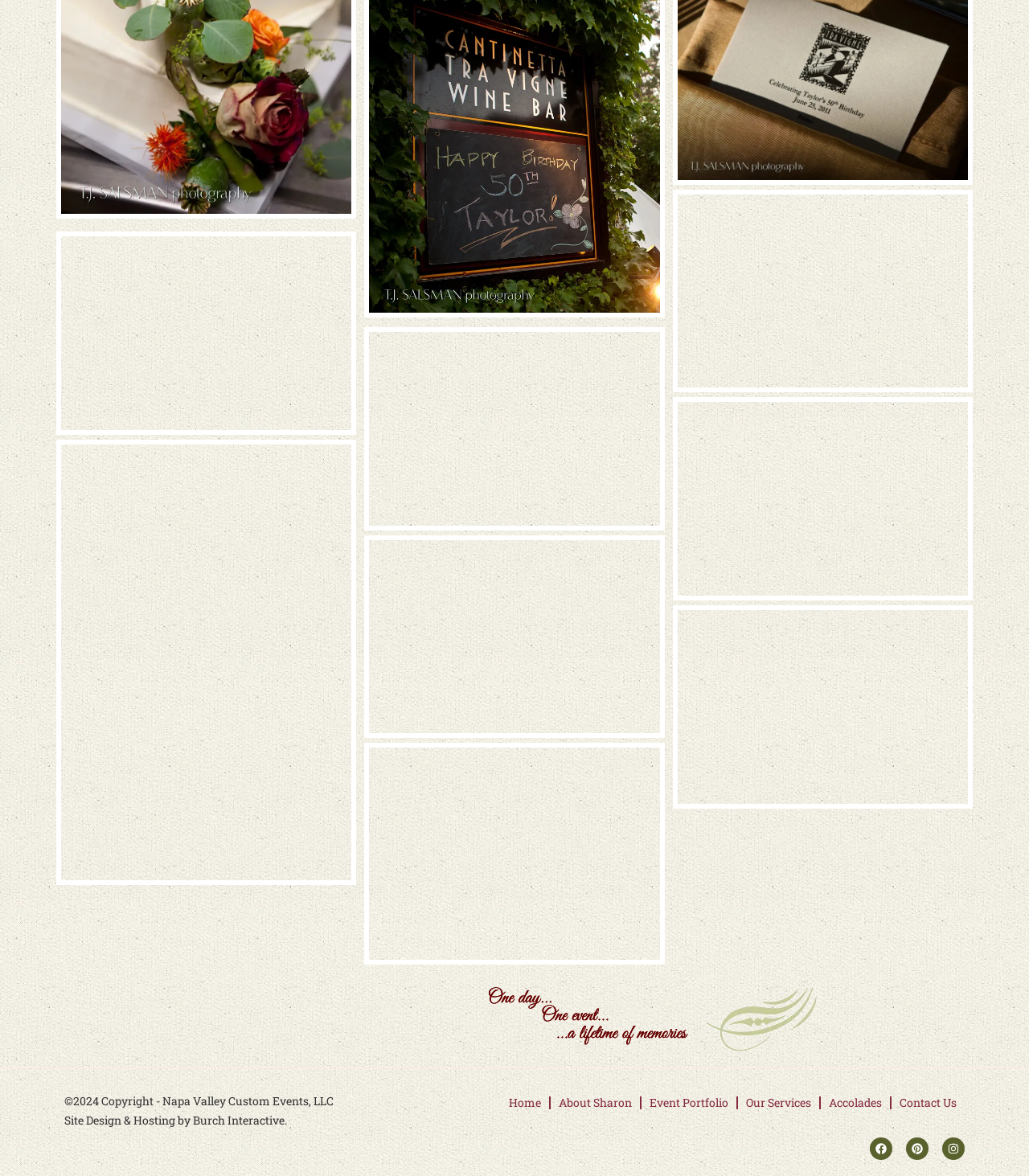How many social media links are at the bottom of the webpage?
Give a comprehensive and detailed explanation for the question.

At the bottom of the webpage, there are three social media links: Facebook, Pinterest, and Instagram, each with an accompanying image.